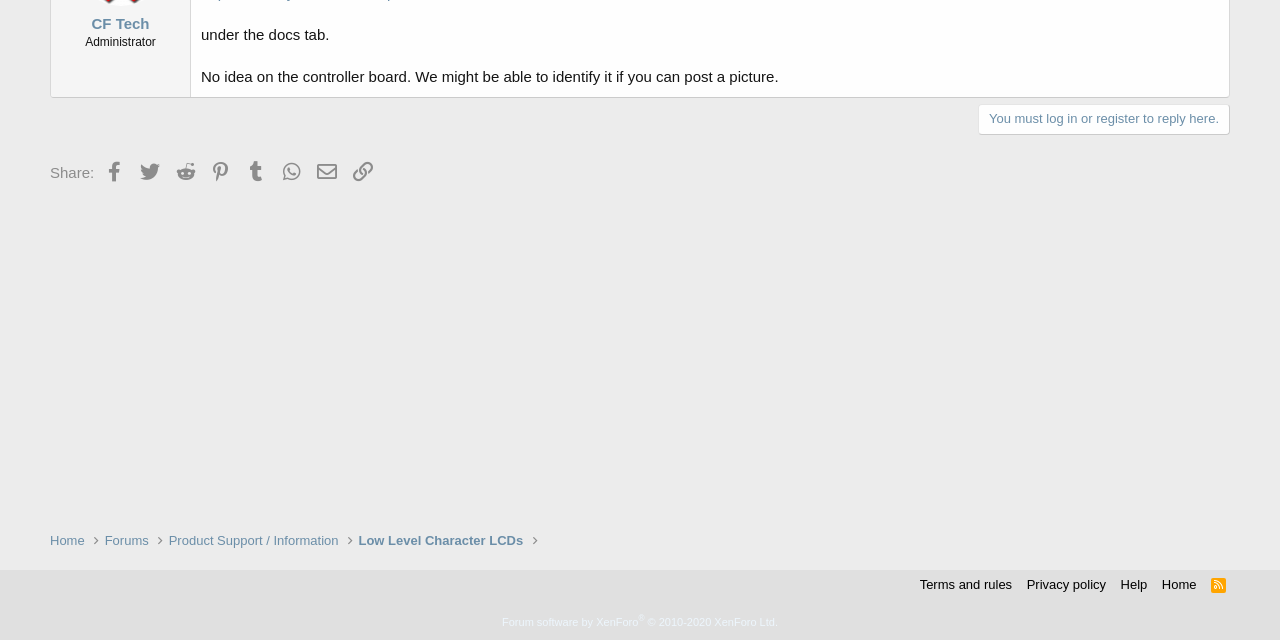Please locate the UI element described by "Twitter" and provide its bounding box coordinates.

[0.104, 0.242, 0.131, 0.294]